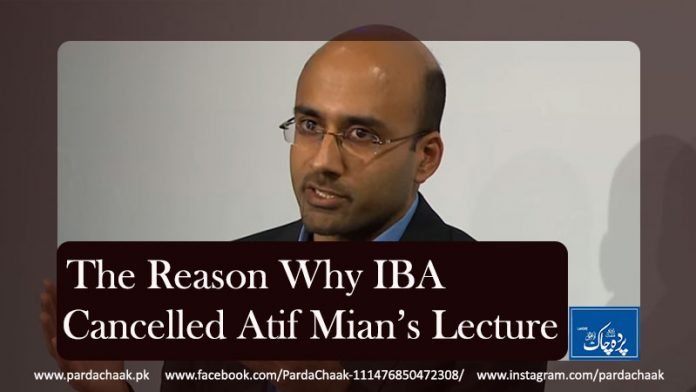Please reply to the following question with a single word or a short phrase:
What is the tone of the image?

Serious